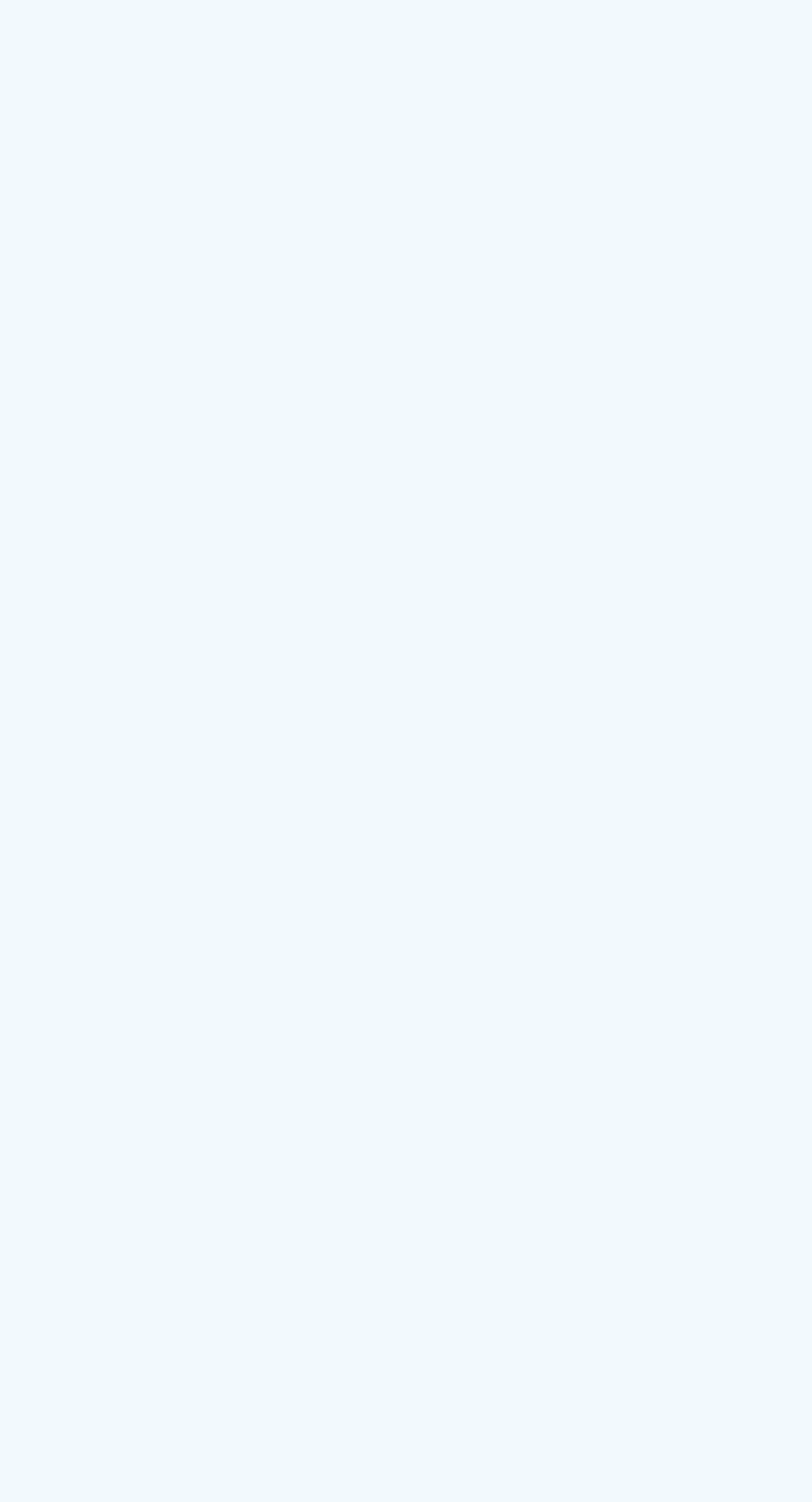Locate the bounding box coordinates of the clickable region necessary to complete the following instruction: "Browse graduate sectors". Provide the coordinates in the format of four float numbers between 0 and 1, i.e., [left, top, right, bottom].

None